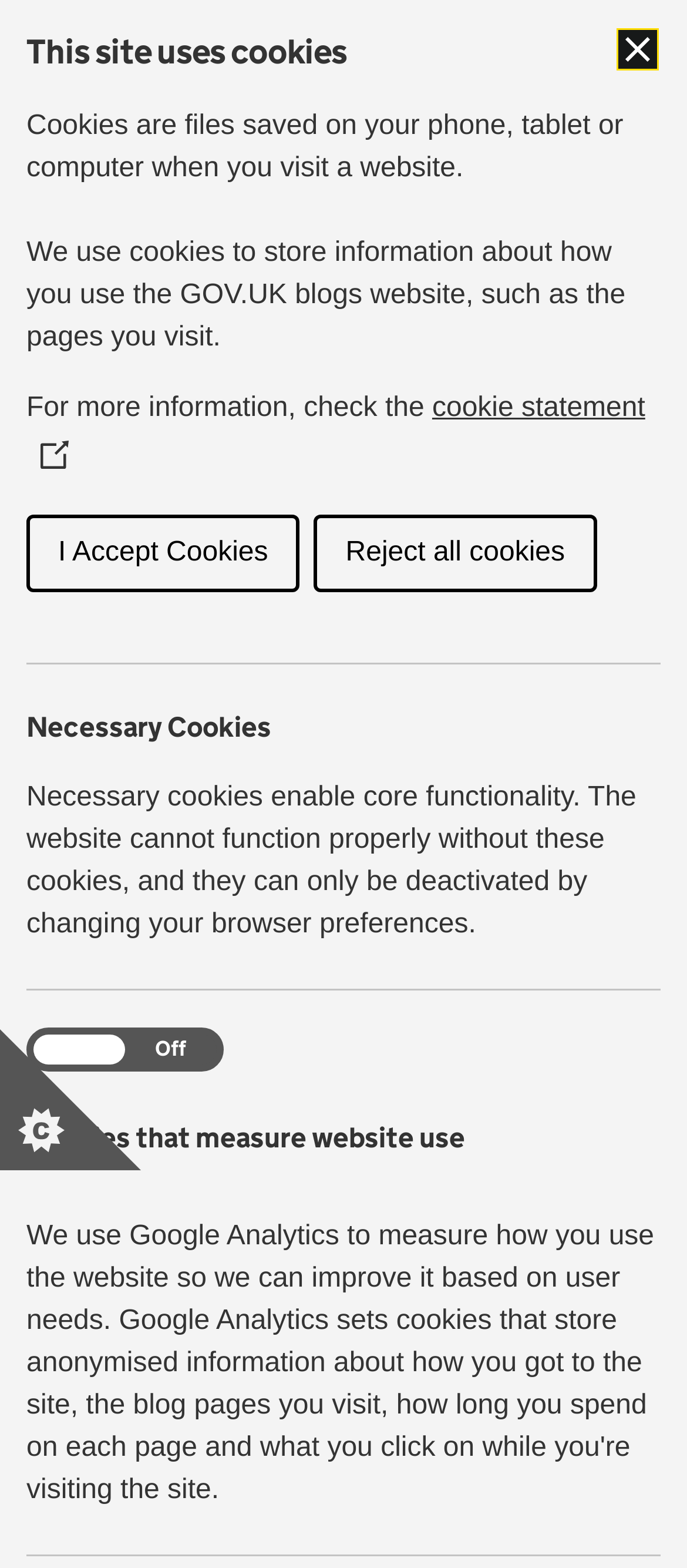Locate the UI element described as follows: "user-centred design". Return the bounding box coordinates as four float numbers between 0 and 1 in the order [left, top, right, bottom].

[0.038, 0.867, 0.928, 0.91]